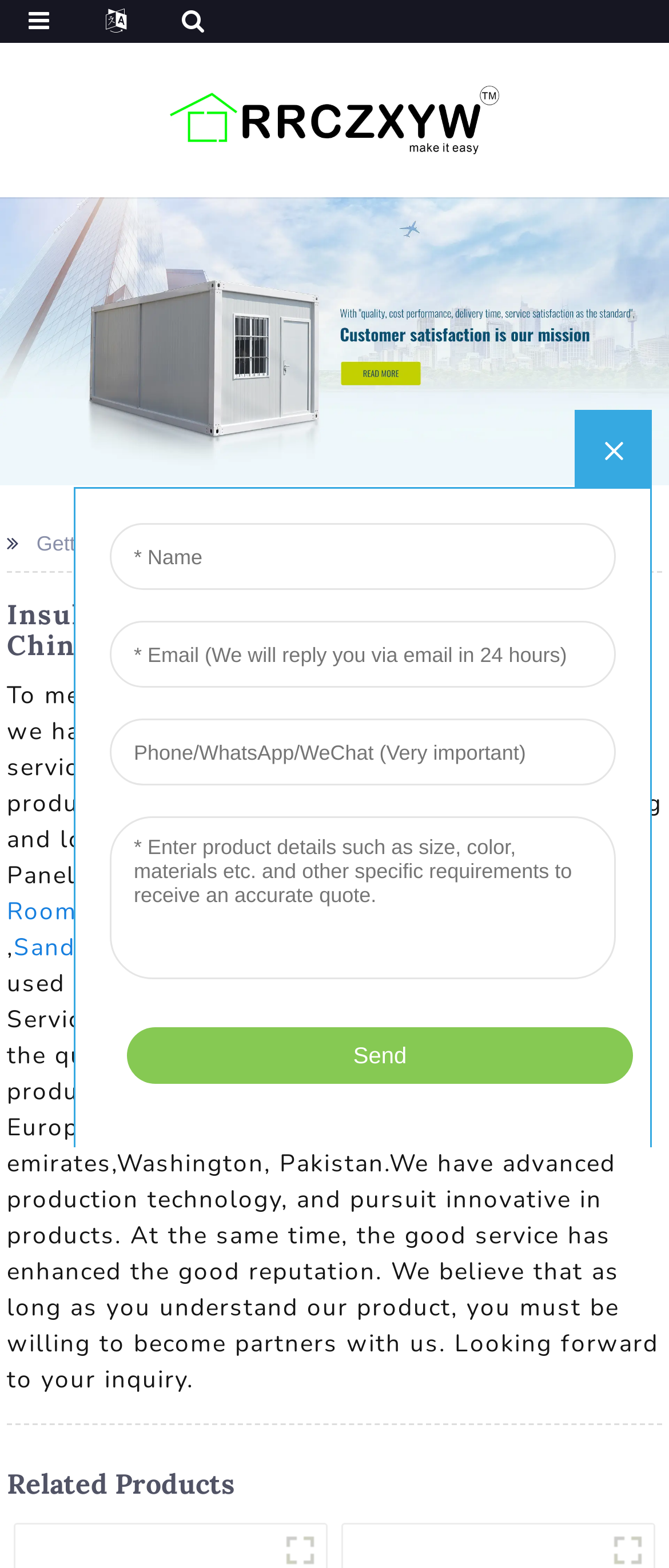Please identify the bounding box coordinates of the clickable area that will fulfill the following instruction: "Check Related Products". The coordinates should be in the format of four float numbers between 0 and 1, i.e., [left, top, right, bottom].

[0.01, 0.936, 0.99, 0.956]